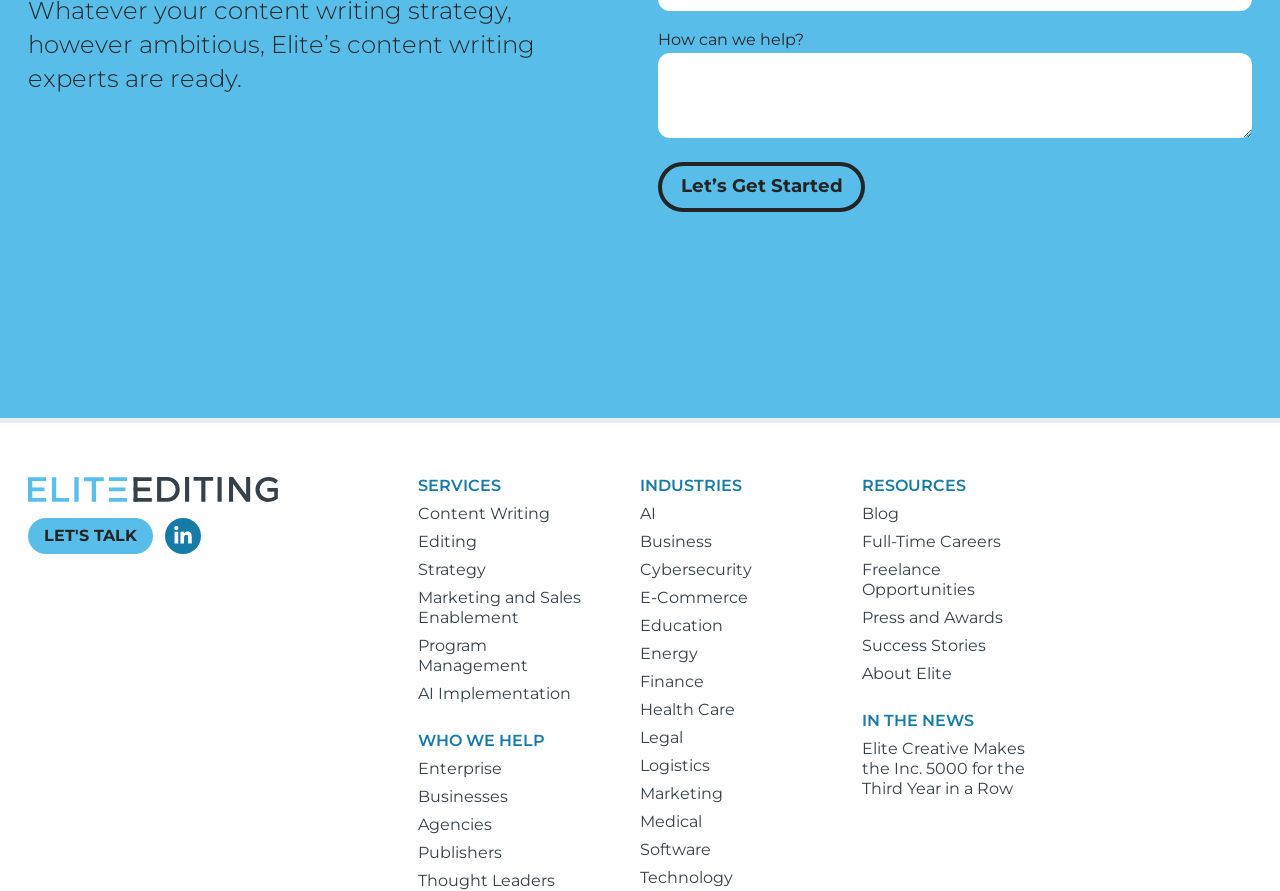Identify the bounding box coordinates of the clickable region necessary to fulfill the following instruction: "Read about AI industry". The bounding box coordinates should be four float numbers between 0 and 1, i.e., [left, top, right, bottom].

[0.5, 0.565, 0.512, 0.587]